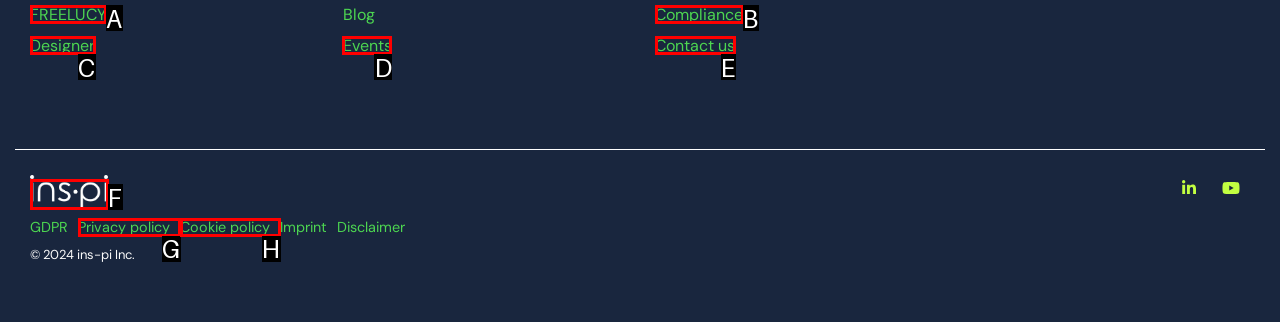Match the option to the description: Compliance
State the letter of the correct option from the available choices.

B